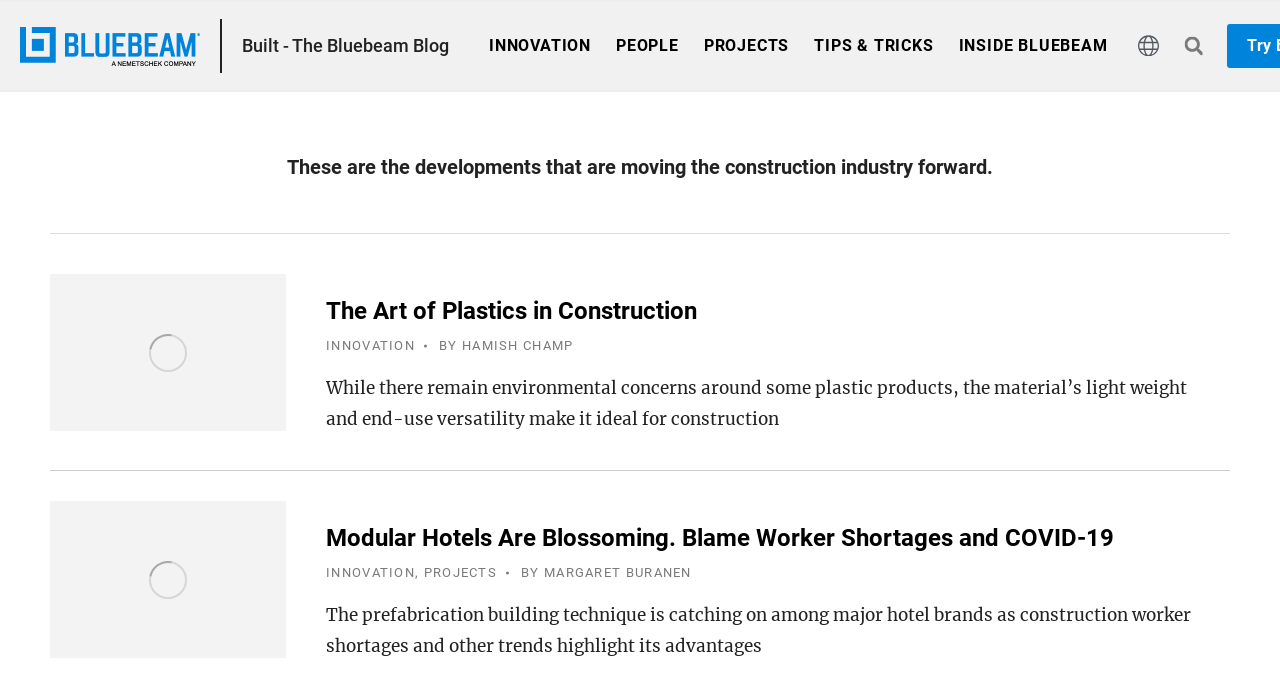Examine the image and give a thorough answer to the following question:
Is the menu toggle button expanded?

I checked the menu toggle button's properties and found that its 'expanded' property is set to 'False', indicating that the menu toggle button is not expanded.